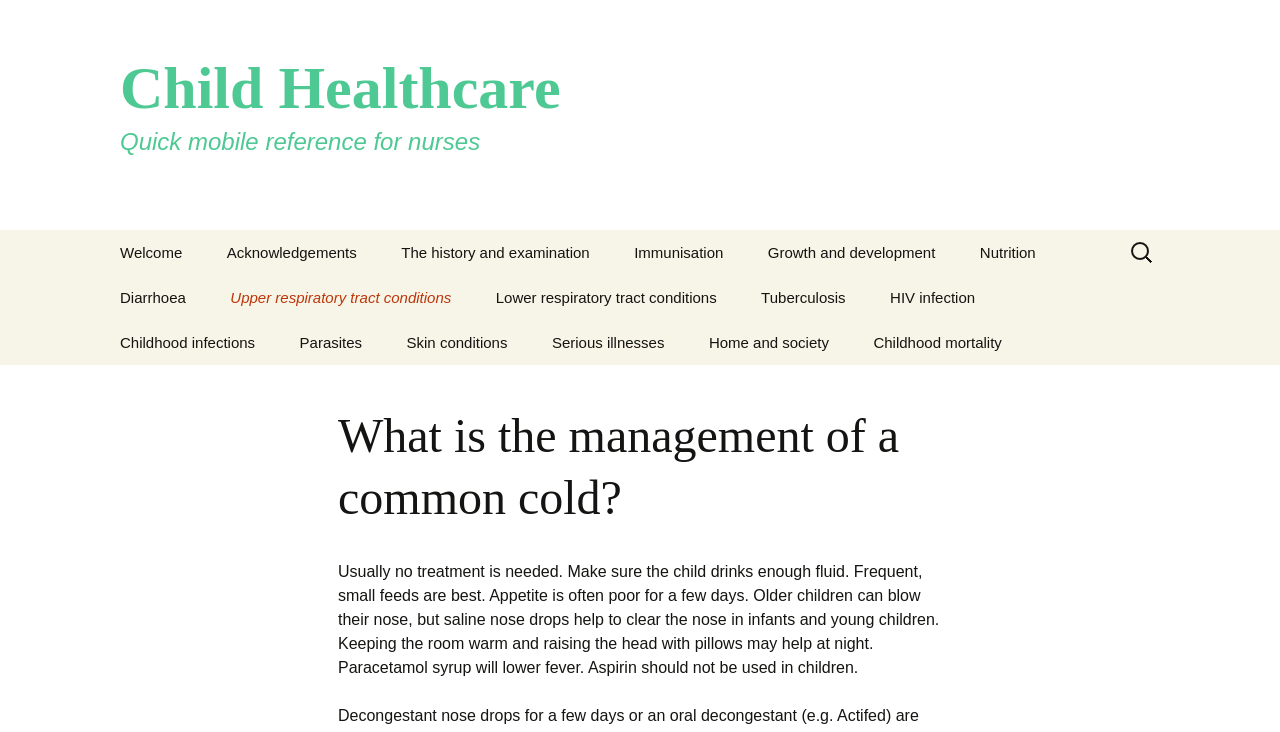Please specify the coordinates of the bounding box for the element that should be clicked to carry out this instruction: "Read about 'What is immunity?'". The coordinates must be four float numbers between 0 and 1, formatted as [left, top, right, bottom].

[0.636, 0.437, 0.792, 0.499]